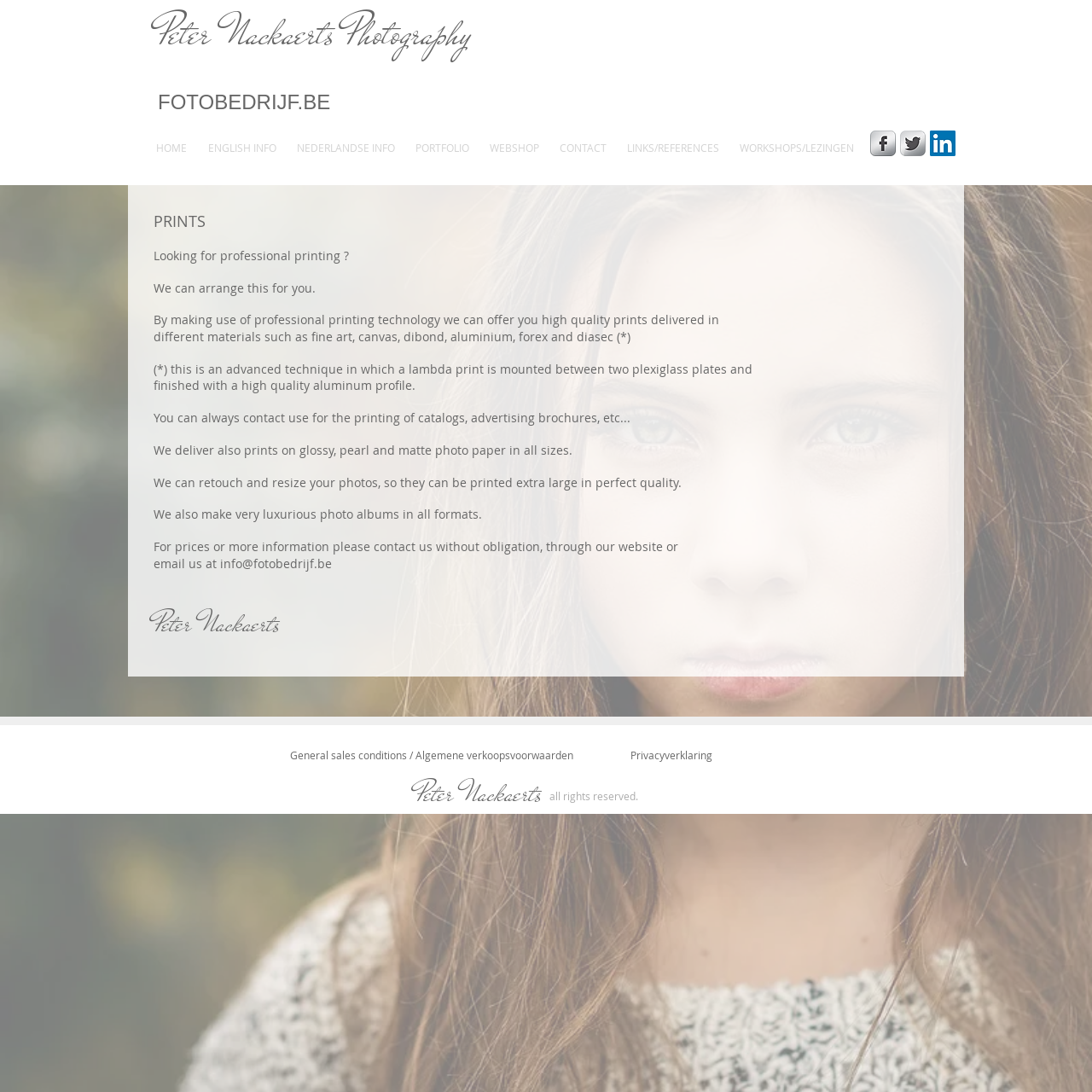What type of business is this?
Craft a detailed and extensive response to the question.

Based on the webpage content, it appears to be a photography business as it mentions printing services, photo albums, and has links to portfolios and workshops.